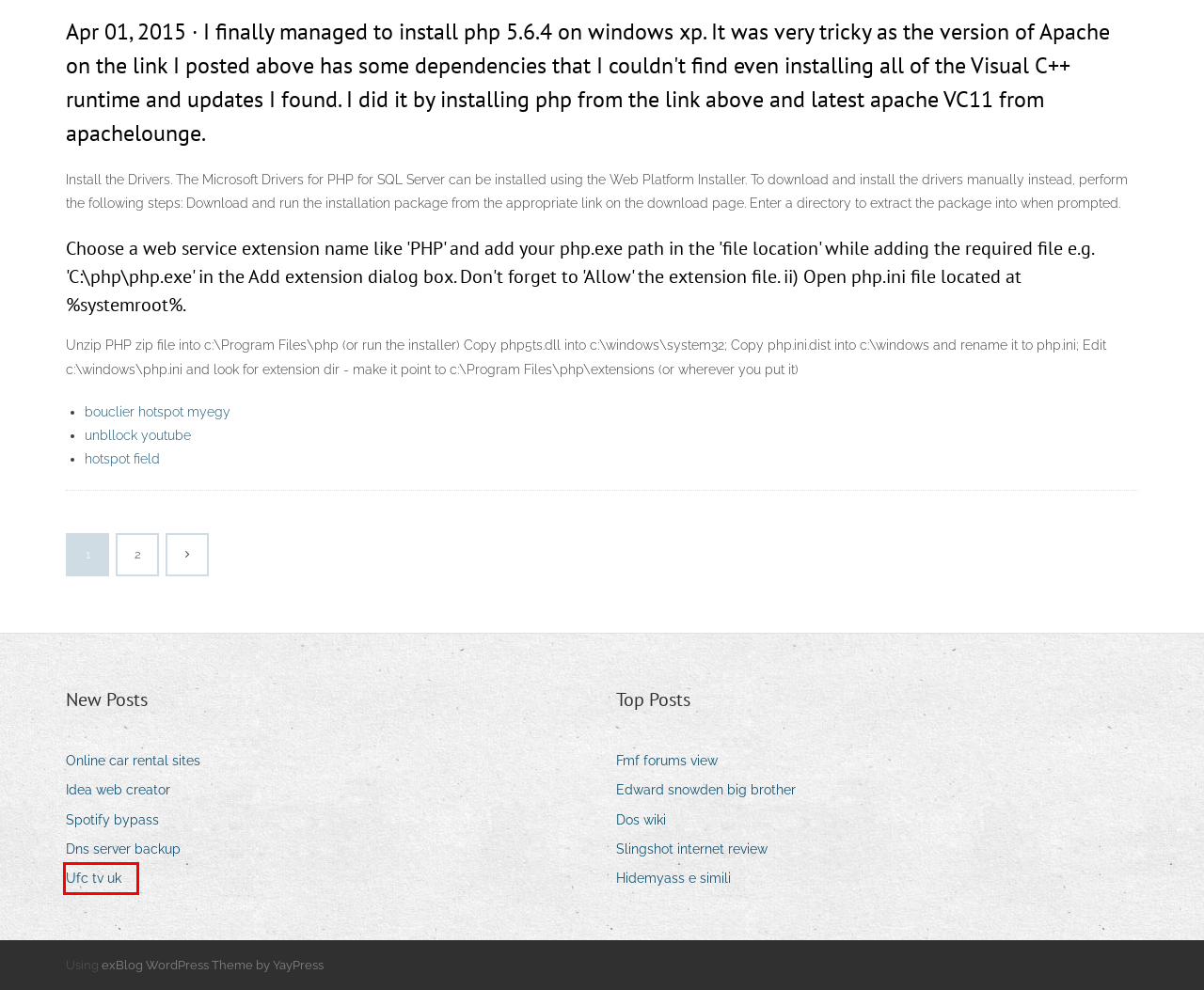With the provided screenshot showing a webpage and a red bounding box, determine which webpage description best fits the new page that appears after clicking the element inside the red box. Here are the options:
A. Count of monte cristo symbols
B. Bouclier hotspot myegy btink
C. Spotify bypass oujml
D. Ufc tv uk nlrfi
E. Hotspot field kaumt
F. Casino cruise no deposit bonus
G. Online car rental sites zjzhp
H. Bob casino bonus code 2019

D